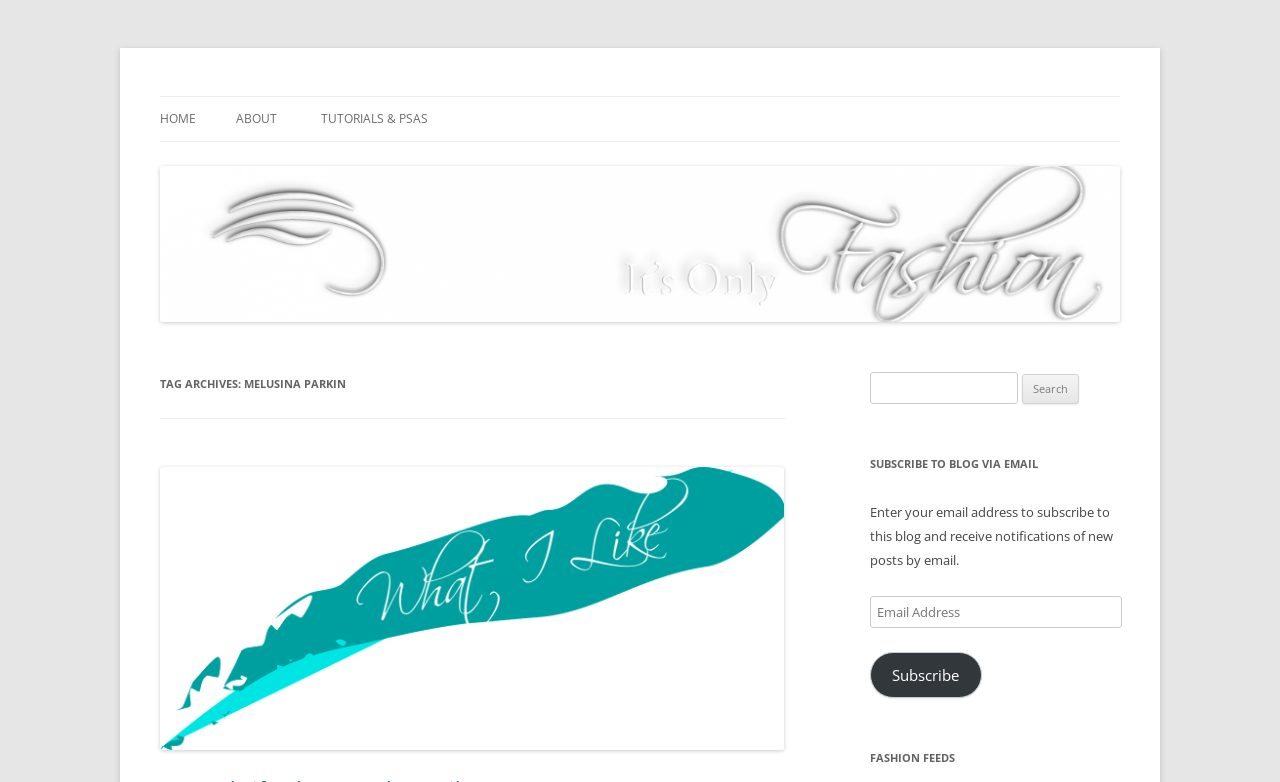Can you show the bounding box coordinates of the region to click on to complete the task described in the instruction: "Click on the TUTORIALS & PSAS link"?

[0.251, 0.124, 0.334, 0.181]